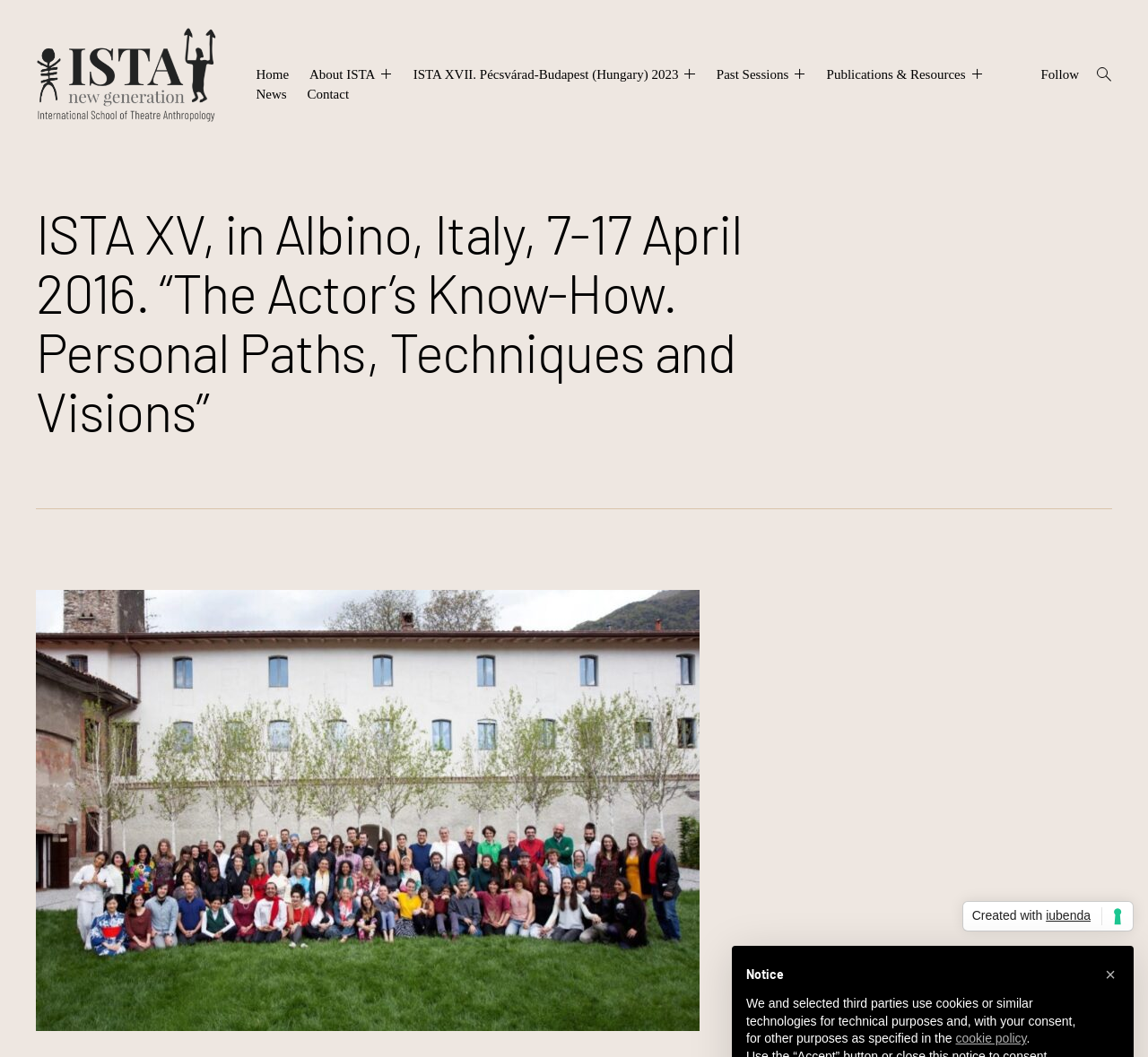Please provide the bounding box coordinates for the element that needs to be clicked to perform the following instruction: "Go to Home page". The coordinates should be given as four float numbers between 0 and 1, i.e., [left, top, right, bottom].

[0.223, 0.063, 0.252, 0.079]